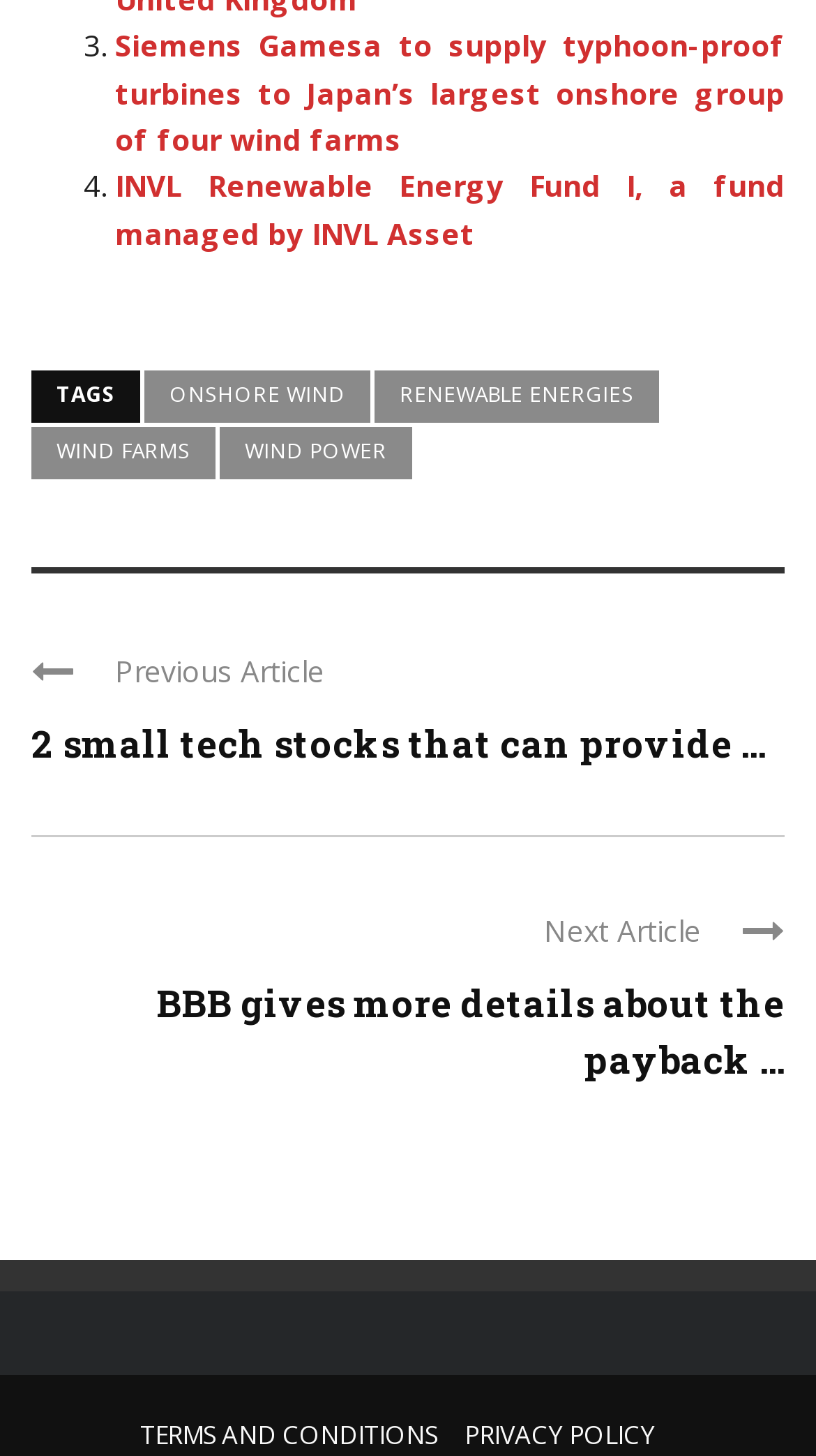How many tags are available on this webpage?
Refer to the image and answer the question using a single word or phrase.

4